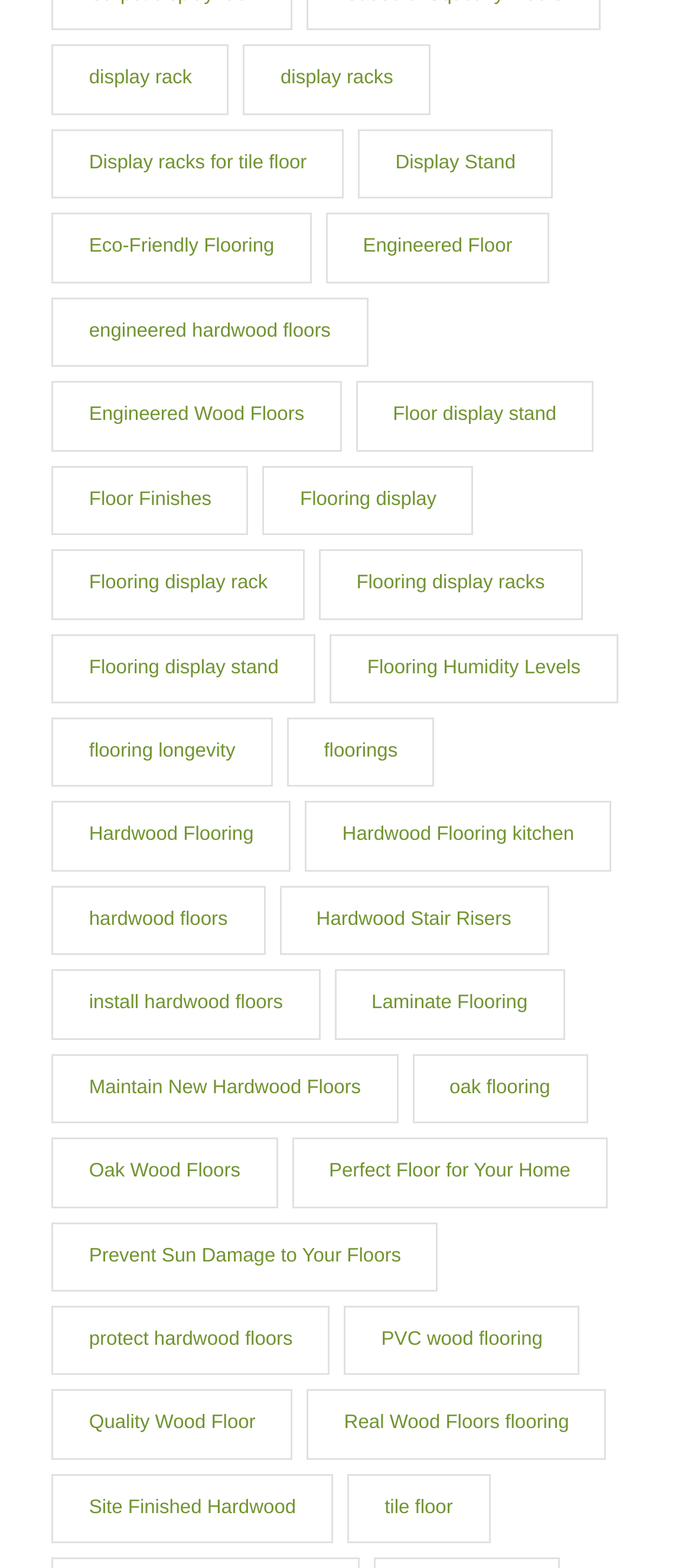What is the link located at the center of the webpage?
Relying on the image, give a concise answer in one word or a brief phrase.

Flooring display racks